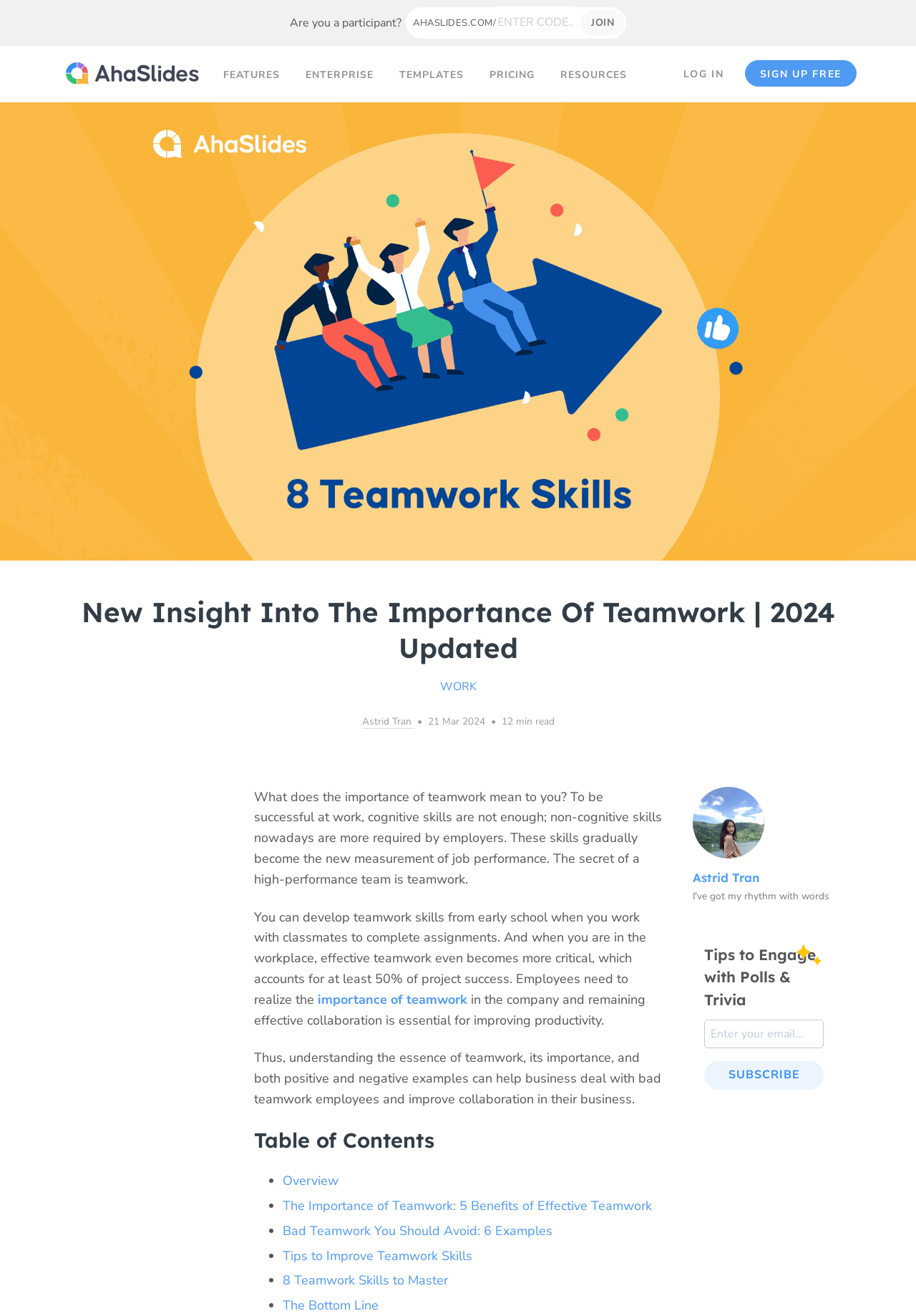Identify the bounding box coordinates of the region I need to click to complete this instruction: "Enter your name".

None